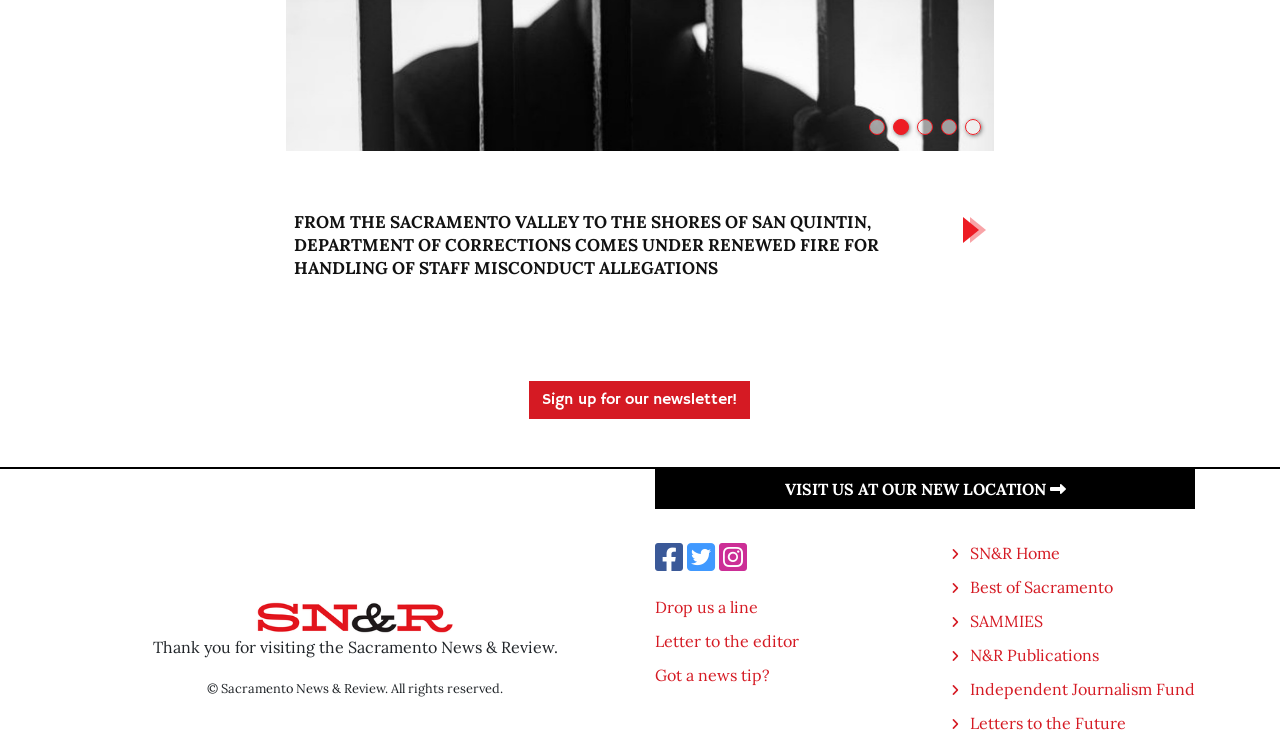What is the copyright year?
Answer the question in a detailed and comprehensive manner.

I looked for a copyright year, but I didn't find one. The StaticText element says '© Sacramento News & Review. All rights reserved.', but it doesn't specify the year.